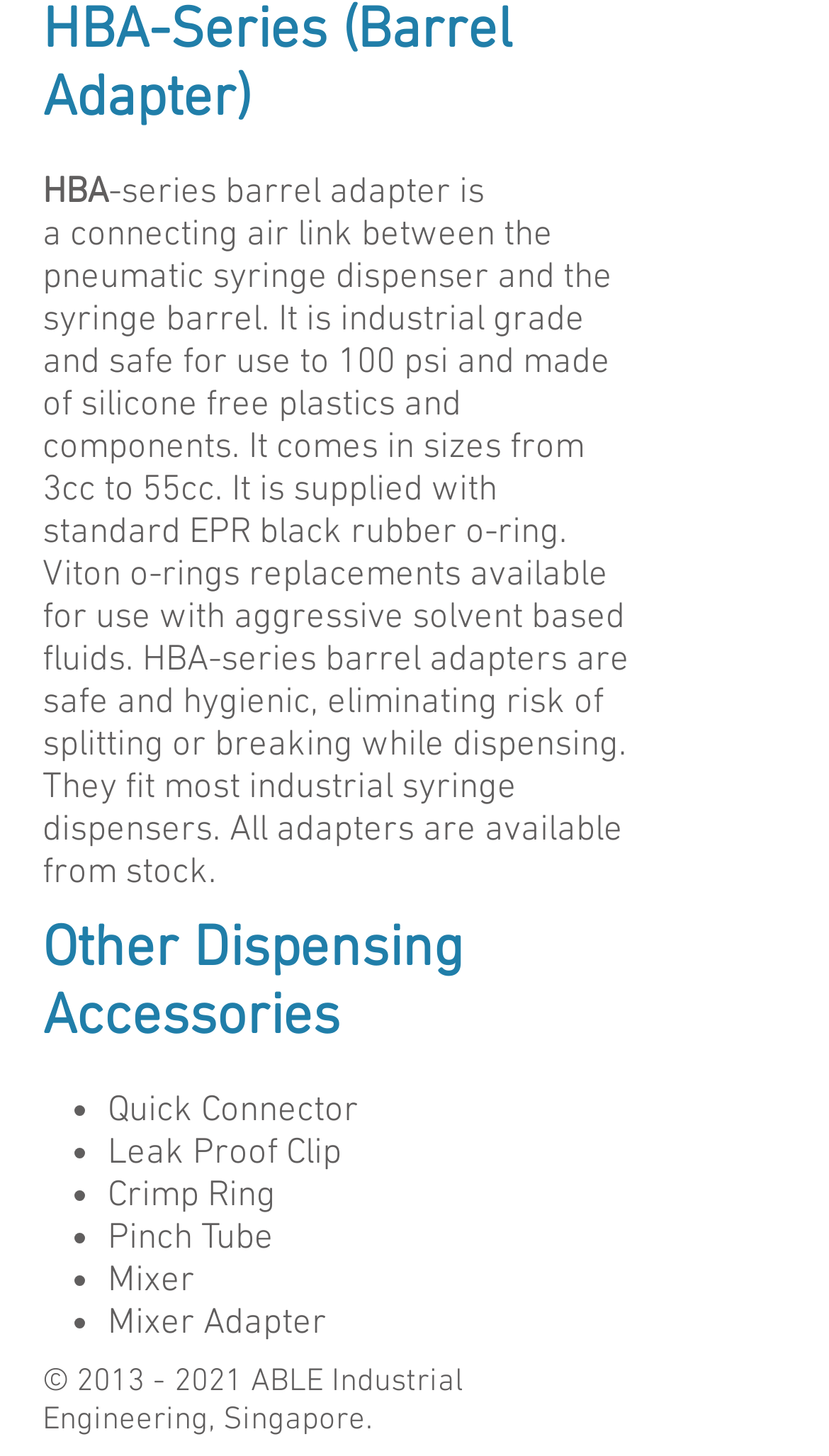Using the element description provided, determine the bounding box coordinates in the format (top-left x, top-left y, bottom-right x, bottom-right y). Ensure that all values are floating point numbers between 0 and 1. Element description: 2013 - 2021

[0.092, 0.936, 0.292, 0.962]